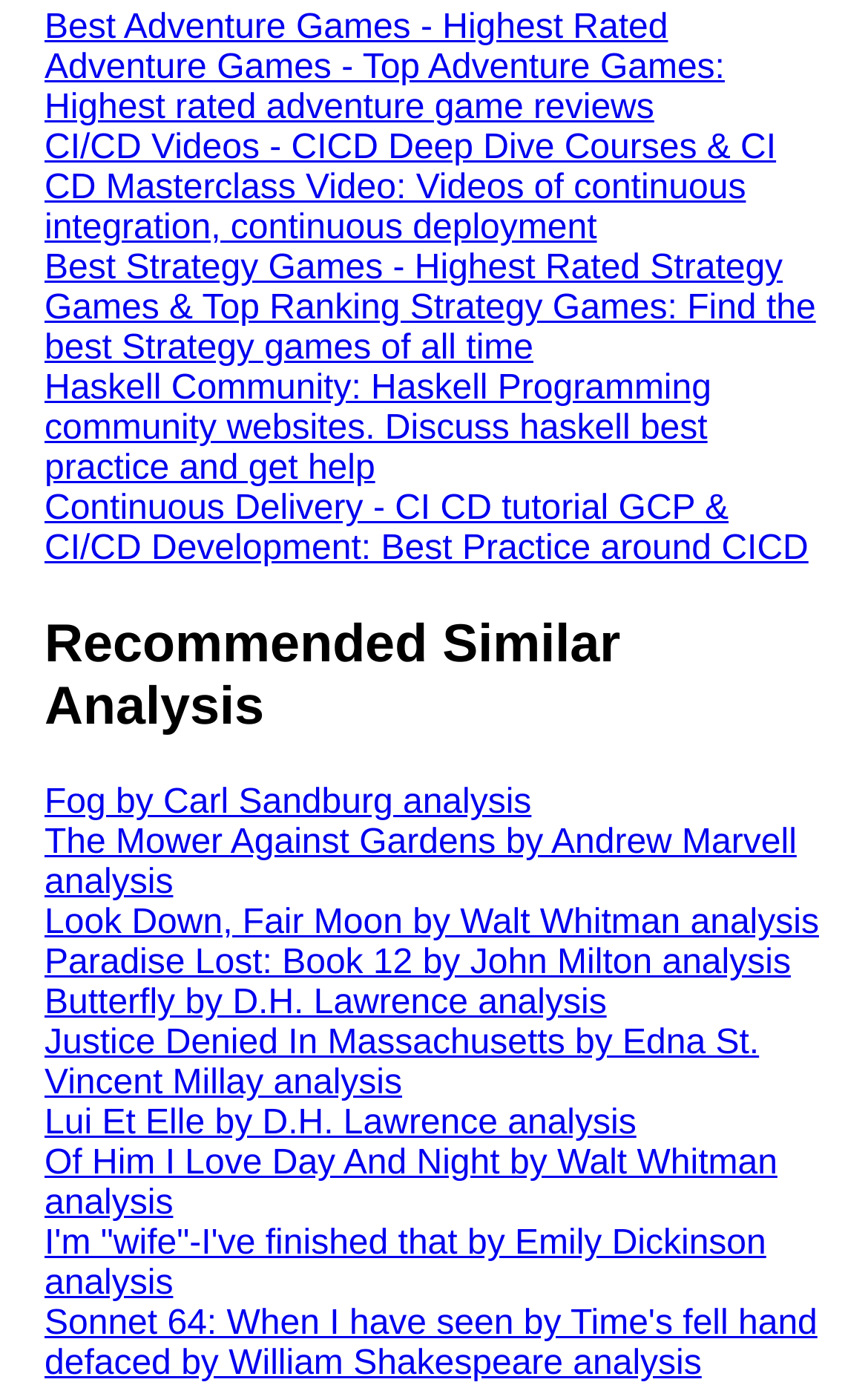Find the bounding box coordinates of the area to click in order to follow the instruction: "Learn about Haskell community".

[0.051, 0.267, 0.82, 0.353]